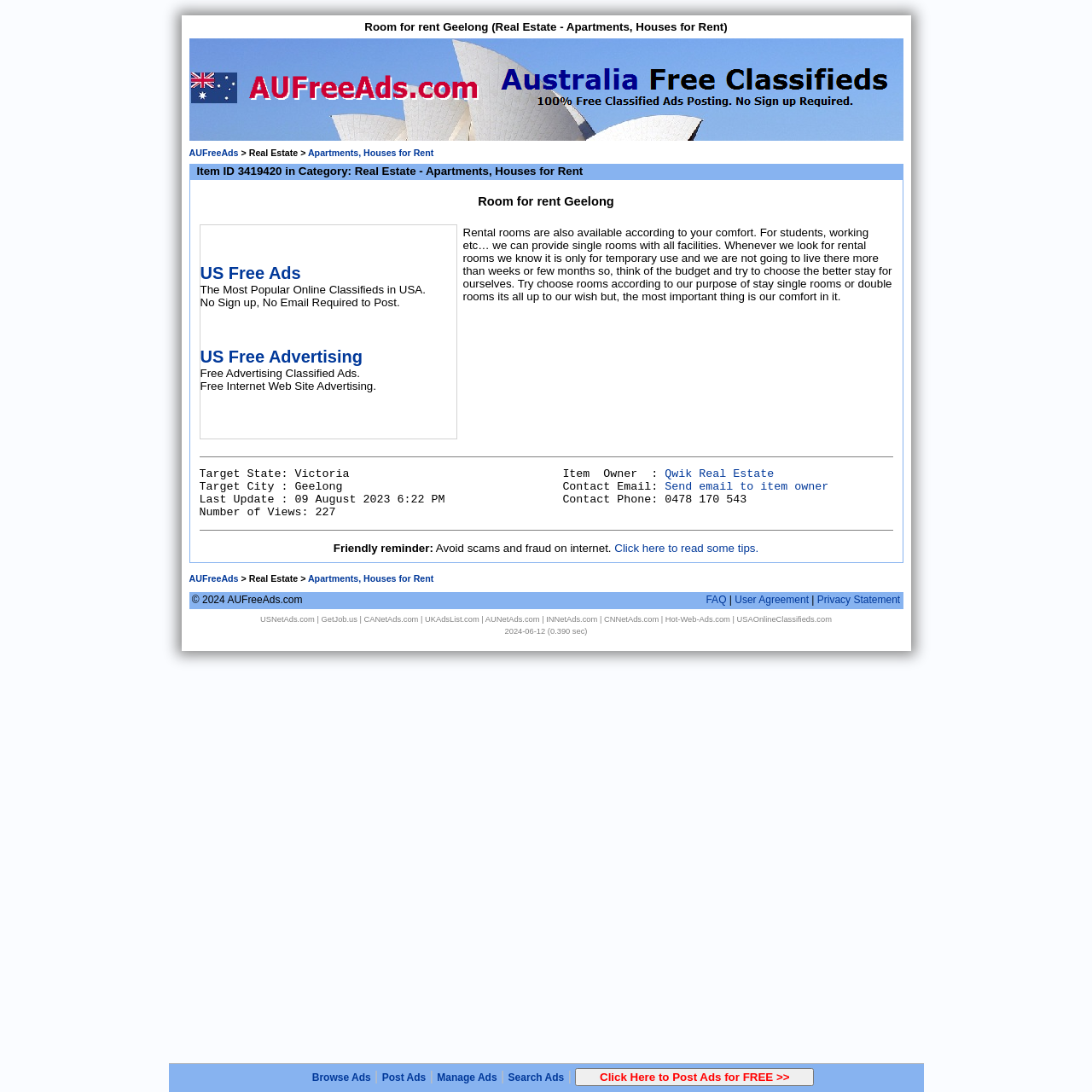Kindly determine the bounding box coordinates of the area that needs to be clicked to fulfill this instruction: "Read the description of the rental room".

[0.18, 0.193, 0.82, 0.41]